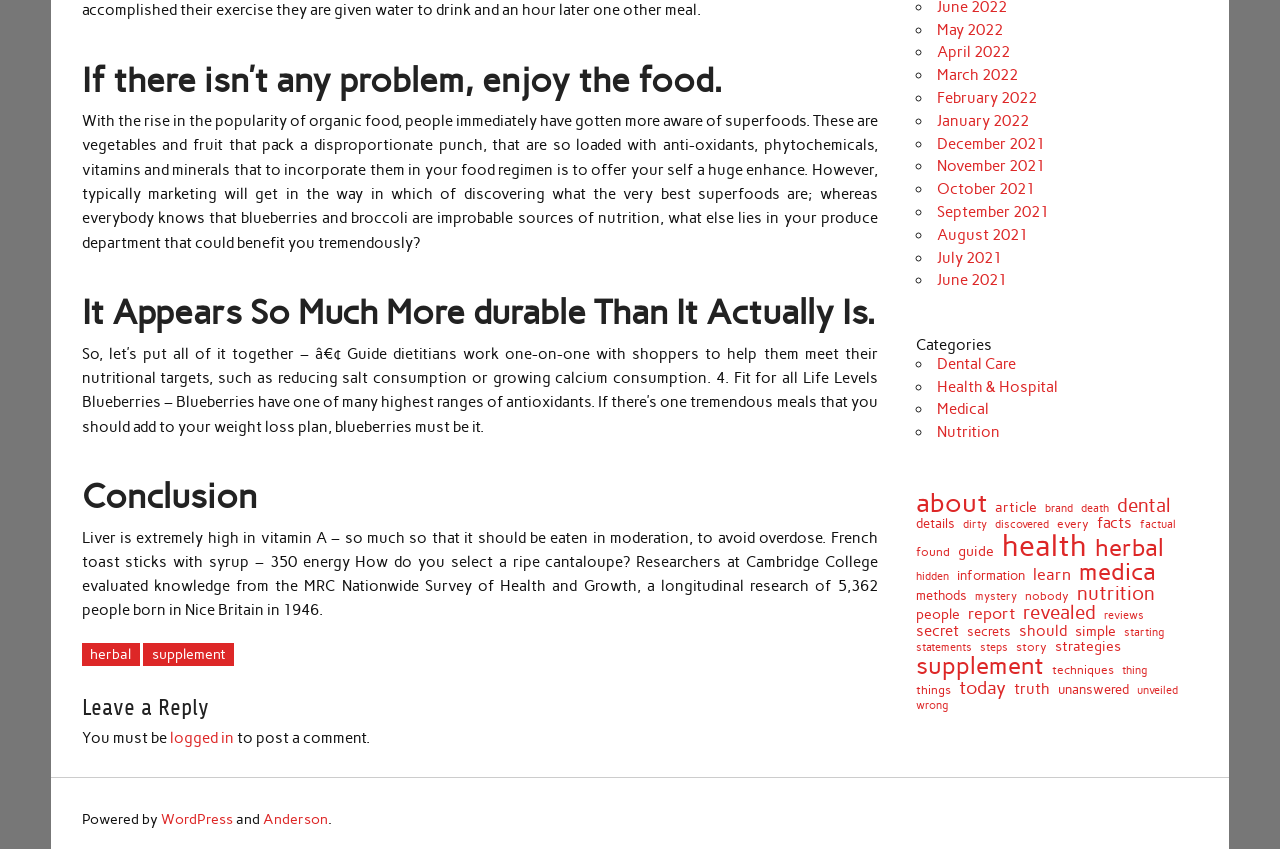Give a one-word or short phrase answer to this question: 
What is the format of the links listed at the bottom of the webpage?

Month and year